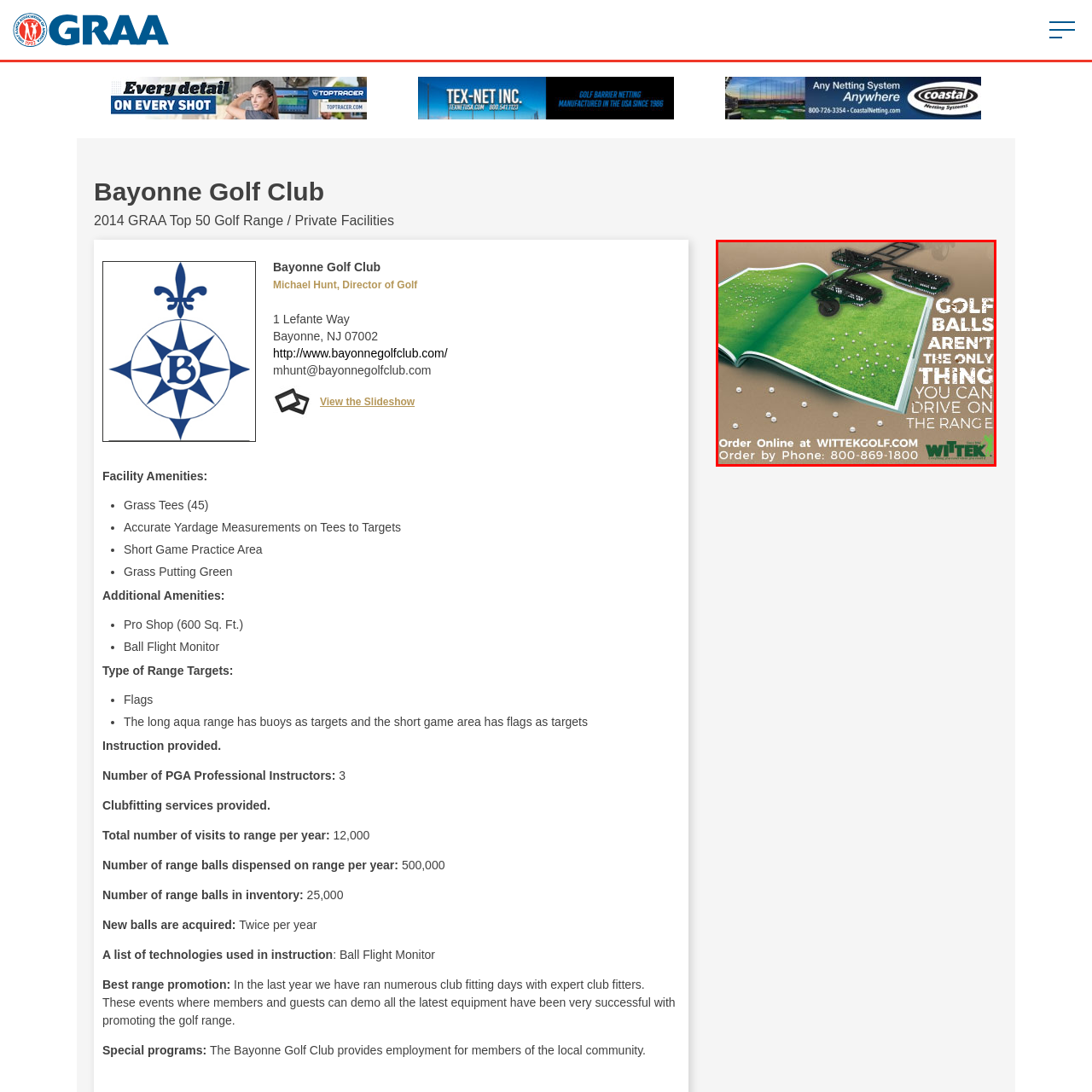Give a detailed caption for the image that is encased within the red bounding box.

The image showcases a vibrant golf-themed advertisement featuring a large, open book with a striking green background that resembles a golf course. Scattered across the page are numerous white golf balls, emphasizing the theme of golf. At the top, a stylish graphic of a golf ball is positioned, accompanied by the bold text "GOLF BALLS AREN'T THE ONLY THING YOU CAN DRIVE ON THE RANGE." This statement cleverly hints at the various driving range equipment and accessories available for purchase.

In the upper section of the image, a black cart or device designed for collecting golf balls is visible, highlighting practical tools related to the game. The advertisement also includes contact information for ordering: "Order Online at WITTEKGOLF.COM" and a phone number, "800-869-1800," suggesting that readers can easily access products related to golfing.

Overall, this advertisement effectively blends engaging visuals with promotional content aimed at golf enthusiasts, inviting them to explore what Wittek Golf offers beyond just golf balls.